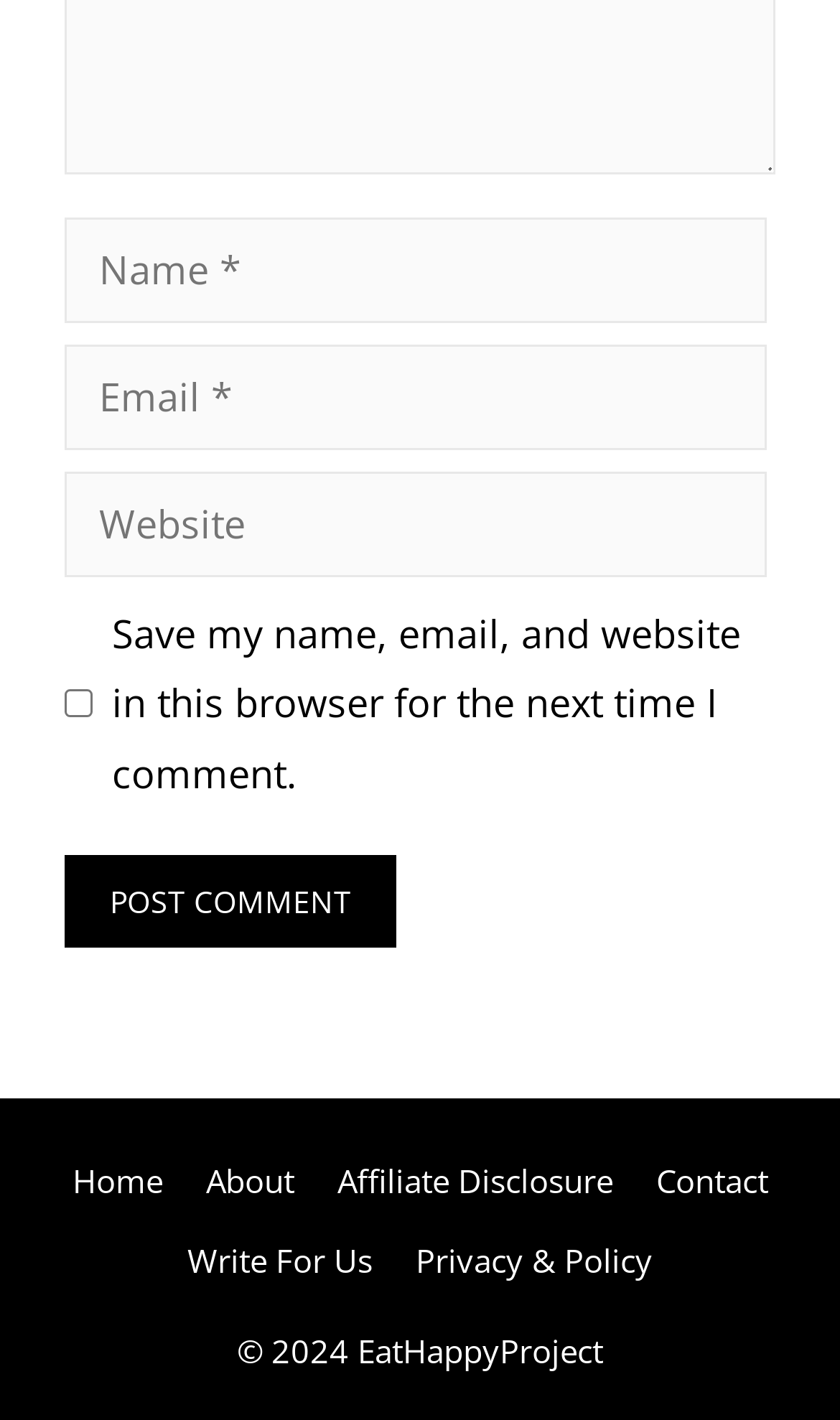Locate the bounding box coordinates of the element that needs to be clicked to carry out the instruction: "Input your email". The coordinates should be given as four float numbers ranging from 0 to 1, i.e., [left, top, right, bottom].

[0.077, 0.242, 0.913, 0.317]